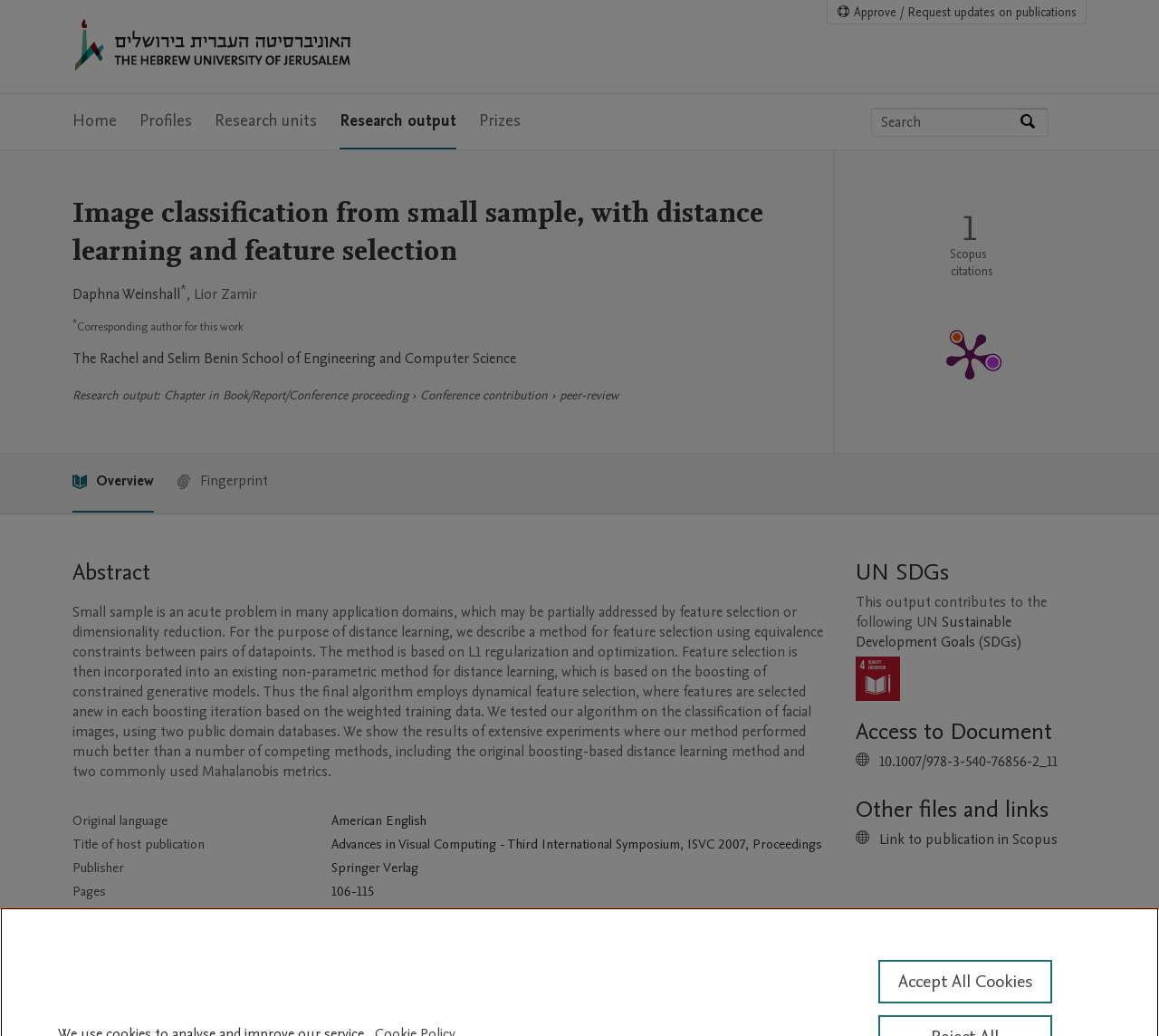Extract the heading text from the webpage.

Image classification from small sample, with distance learning and feature selection